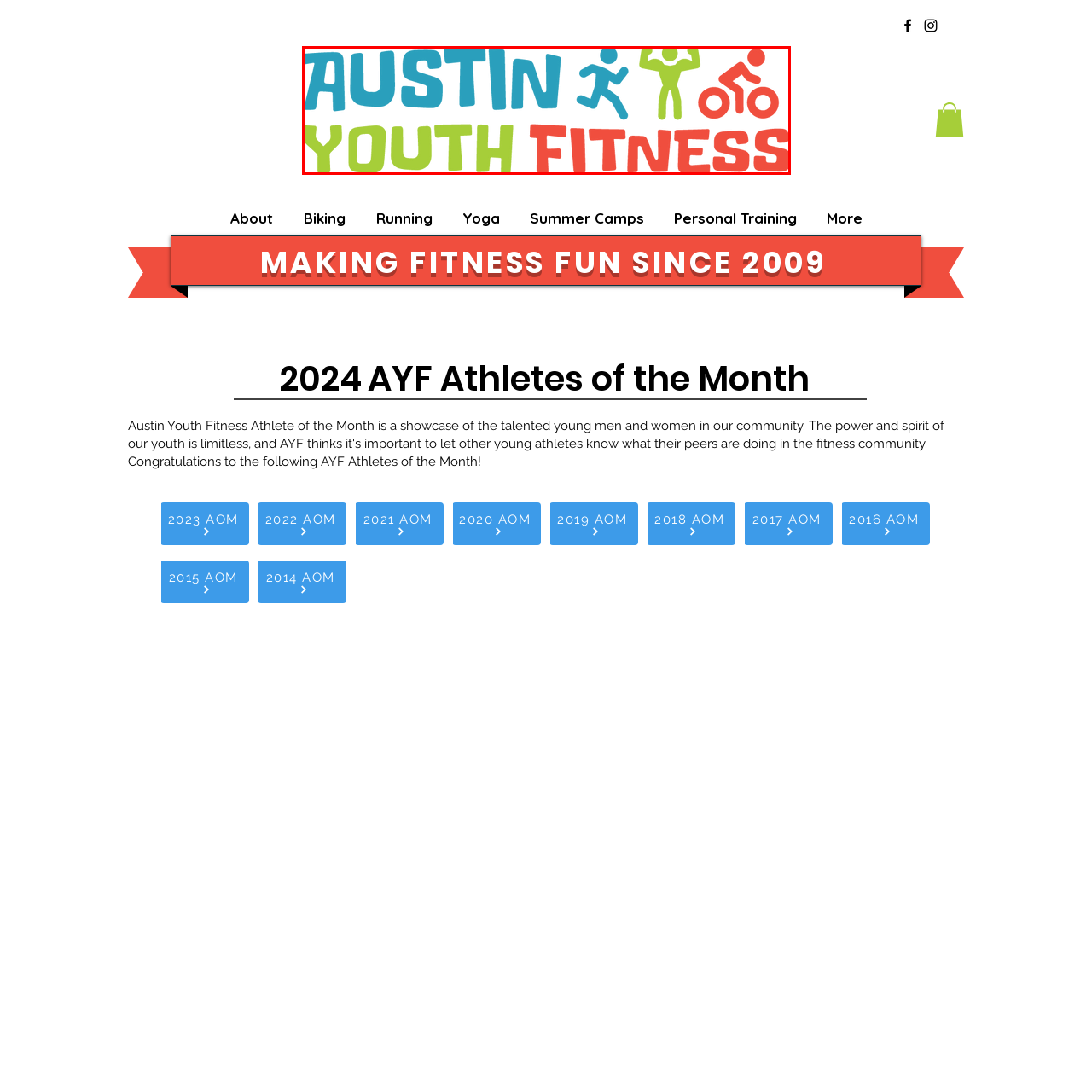Please examine the image within the red bounding box and provide an answer to the following question using a single word or phrase:
What is the theme of the logo?

Fitness and active living